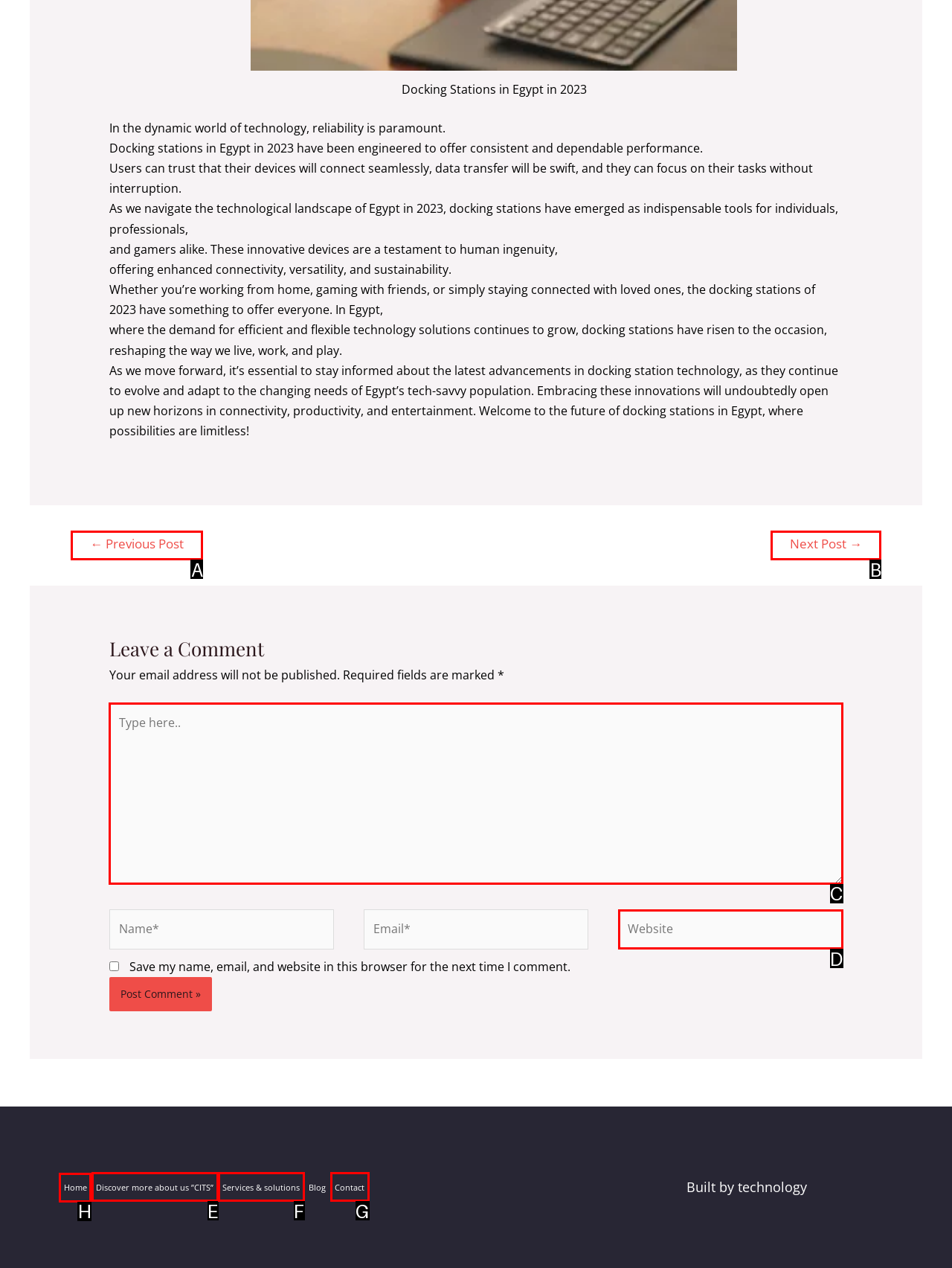Find the option you need to click to complete the following instruction: Click on the 'Home' link
Answer with the corresponding letter from the choices given directly.

H